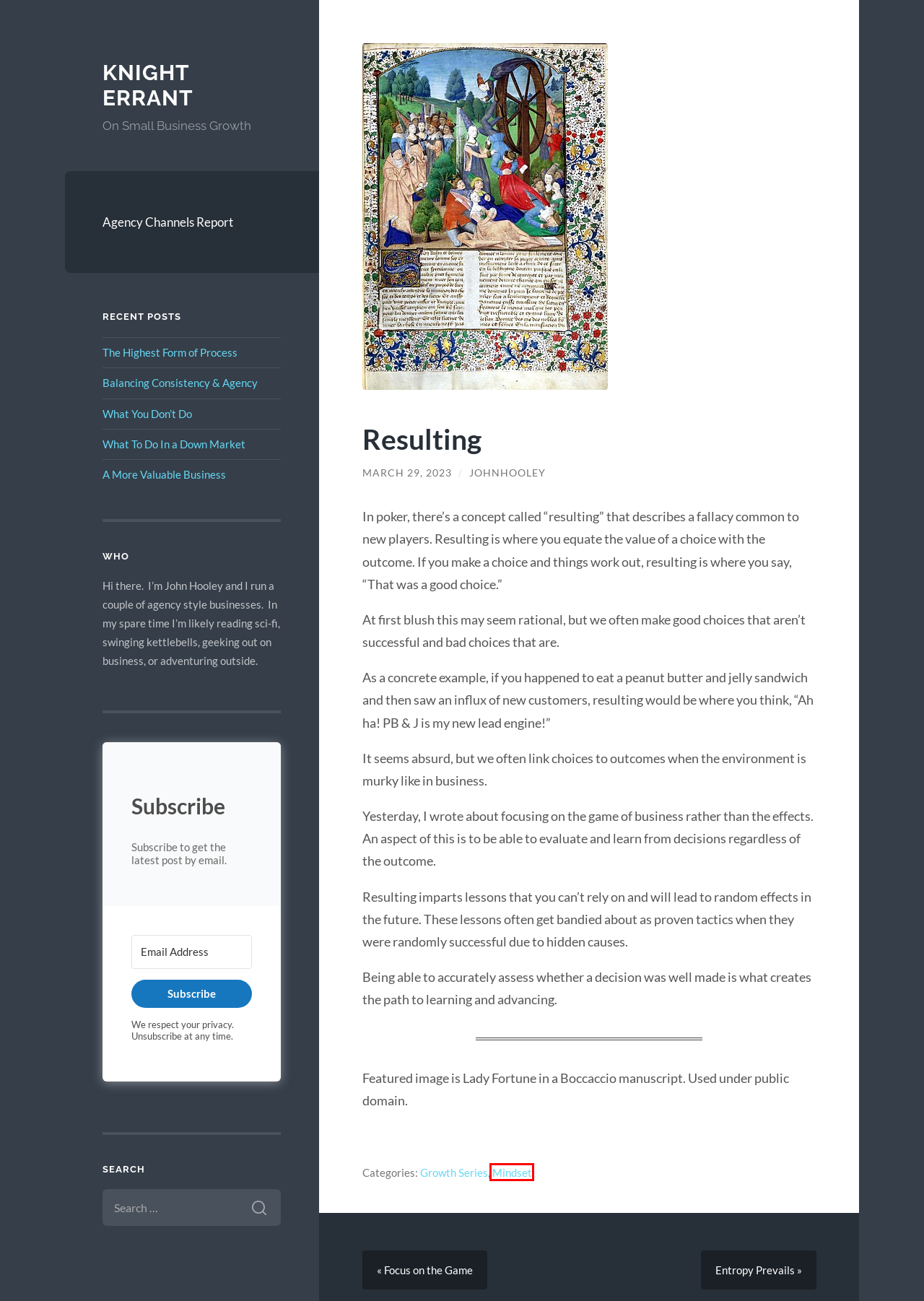You have a screenshot of a webpage with a red bounding box around an element. Identify the webpage description that best fits the new page that appears after clicking the selected element in the red bounding box. Here are the candidates:
A. Growth Series Archives - Knight Errant
B. The Highest Form of Process - Knight Errant
C. Mindset Archives - Knight Errant
D. What To Do In a Down Market - Knight Errant
E. What You Don't Do - Knight Errant
F. Focus on the Game - Knight Errant
G. Knight Errant - On Small Business Growth
H. Balancing Consistency & Agency - Knight Errant

C